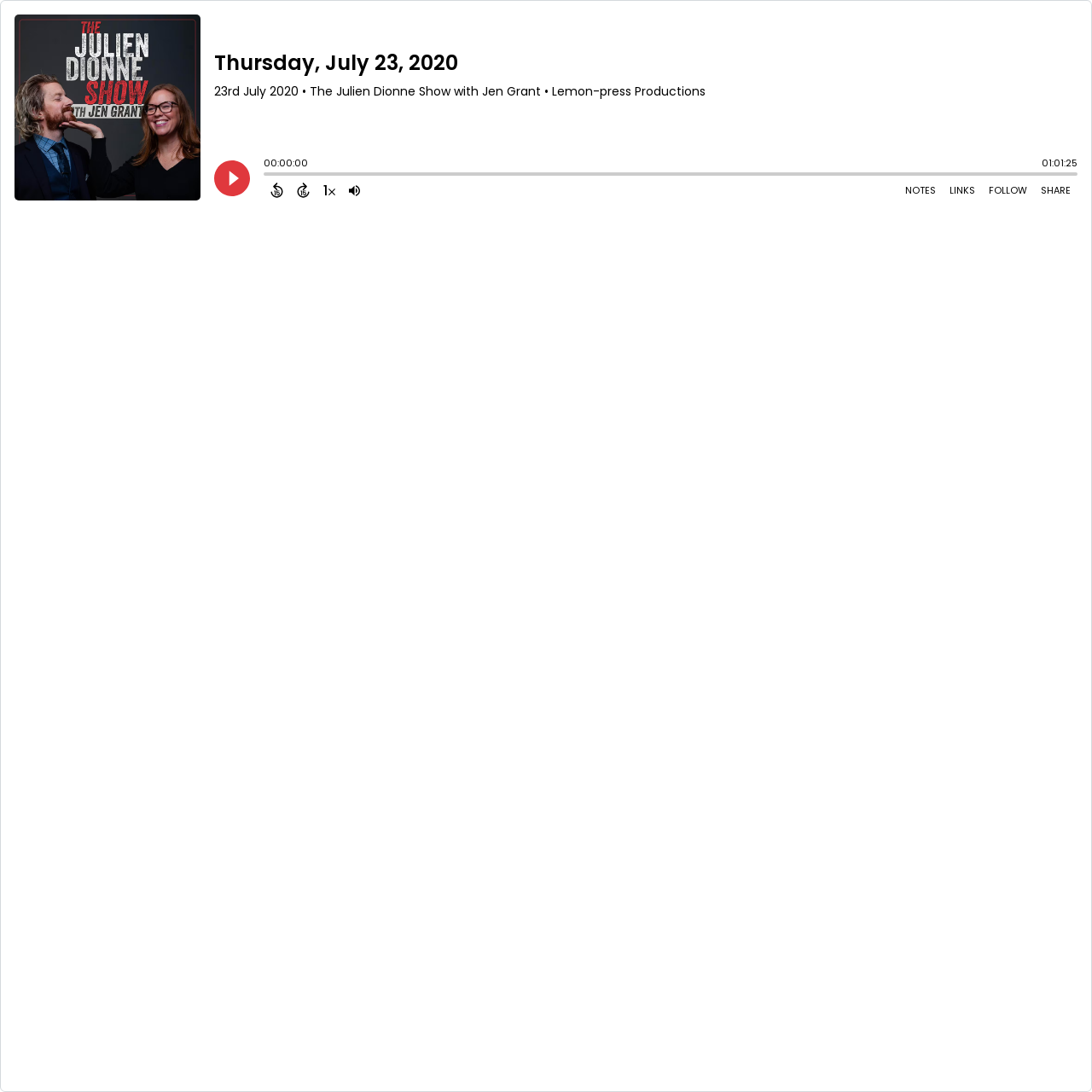Provide a thorough description of this webpage.

This webpage is about a podcast episode, specifically "The Julien Dionne Show with Jen Grant" from Thursday, July 23, 2020. At the top, there is a small image of the podcast's artwork. Below the image, there is a line of text indicating the episode's release date, "23rd July 2020", followed by the podcast's title and production company, "The Julien Dionne Show with Jen Grant • Lemon-press Productions".

To the right of the release date, there is a "Play" button with a small image inside. Below the "Play" button, there is a current timestamp display showing "00:00:00", and to the right of it, there is an episode length display showing "01:01:25".

Underneath the timestamp and episode length displays, there is a horizontal slider for navigating through the episode. To the left of the slider, there are three buttons: "Back 15 Seconds", "Forward 15 Seconds", and "Change audio speed to 1.5 times", each with a small image inside. To the right of the slider, there are three more buttons: "Adjust volume", "Open Shownotes", and "Open Links", each with a small image or text inside.

Further to the right, there are three more buttons: "Follow Podcast", "Share Episode", and another button with no text. Each of these buttons has a small image or text inside. Overall, the webpage is focused on providing controls for listening to the podcast episode and accessing related information.